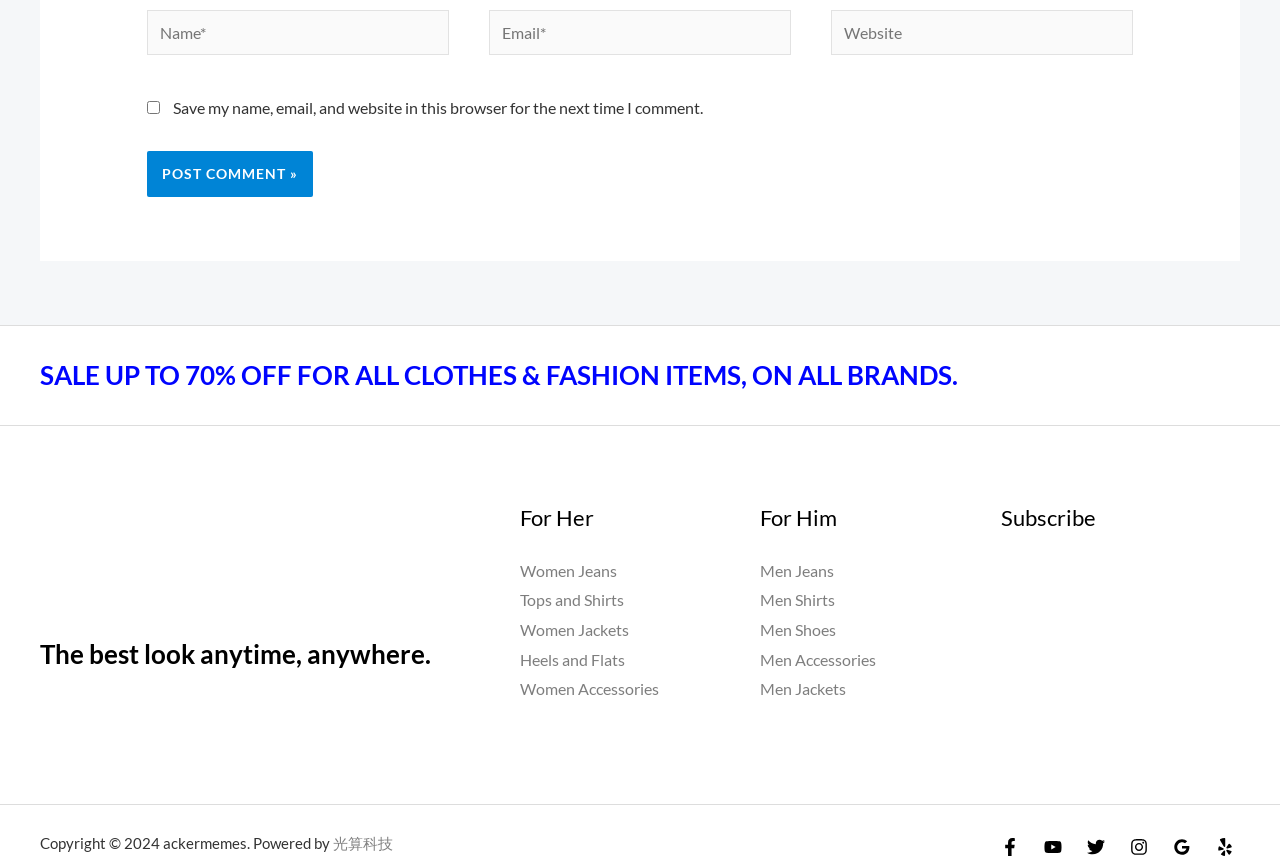Determine the bounding box coordinates of the region that needs to be clicked to achieve the task: "Follow on Facebook".

[0.782, 0.972, 0.796, 0.993]